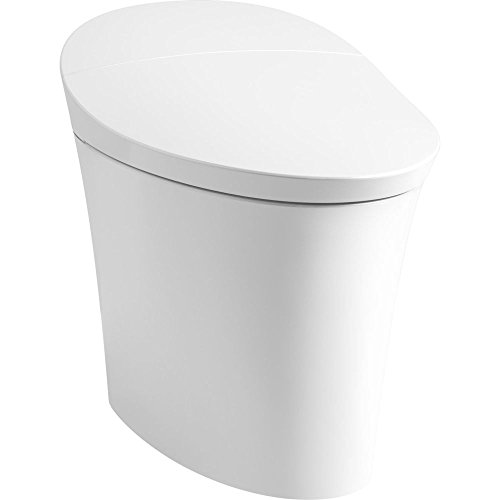Give a succinct answer to this question in a single word or phrase: 
How much less water does this toilet use per flush?

20 percent